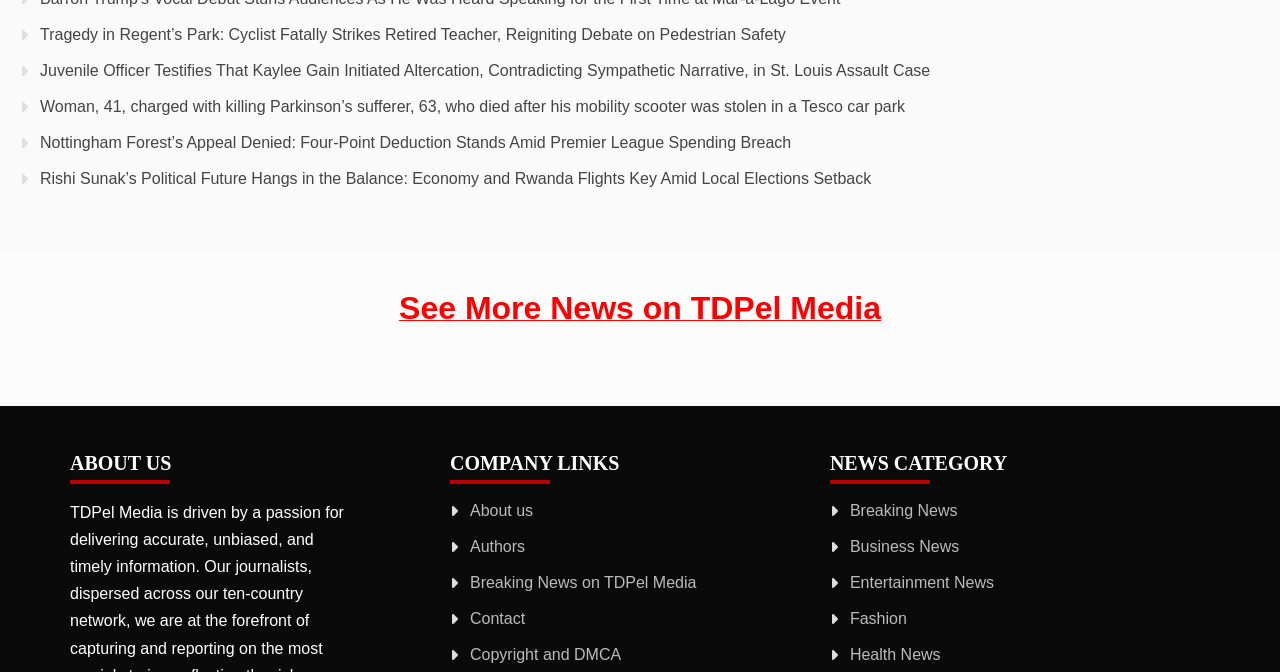Indicate the bounding box coordinates of the clickable region to achieve the following instruction: "See More News on TDPel Media."

[0.312, 0.454, 0.688, 0.479]